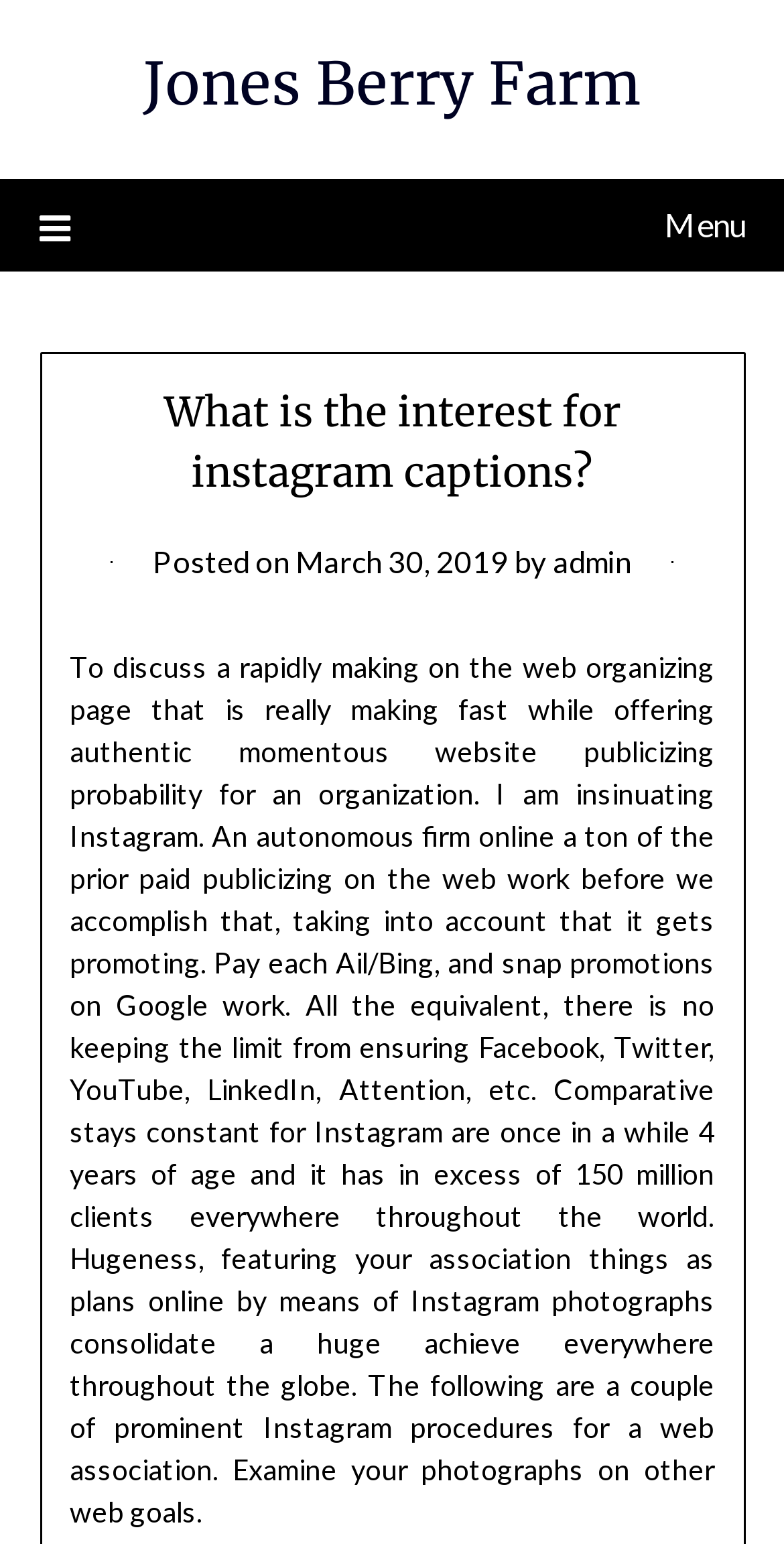Who is the author of the post?
Provide a detailed answer to the question using information from the image.

I found the author of the post by looking at the link 'admin' which is located below the heading 'What is the interest for instagram captions?' and next to the text 'by'.